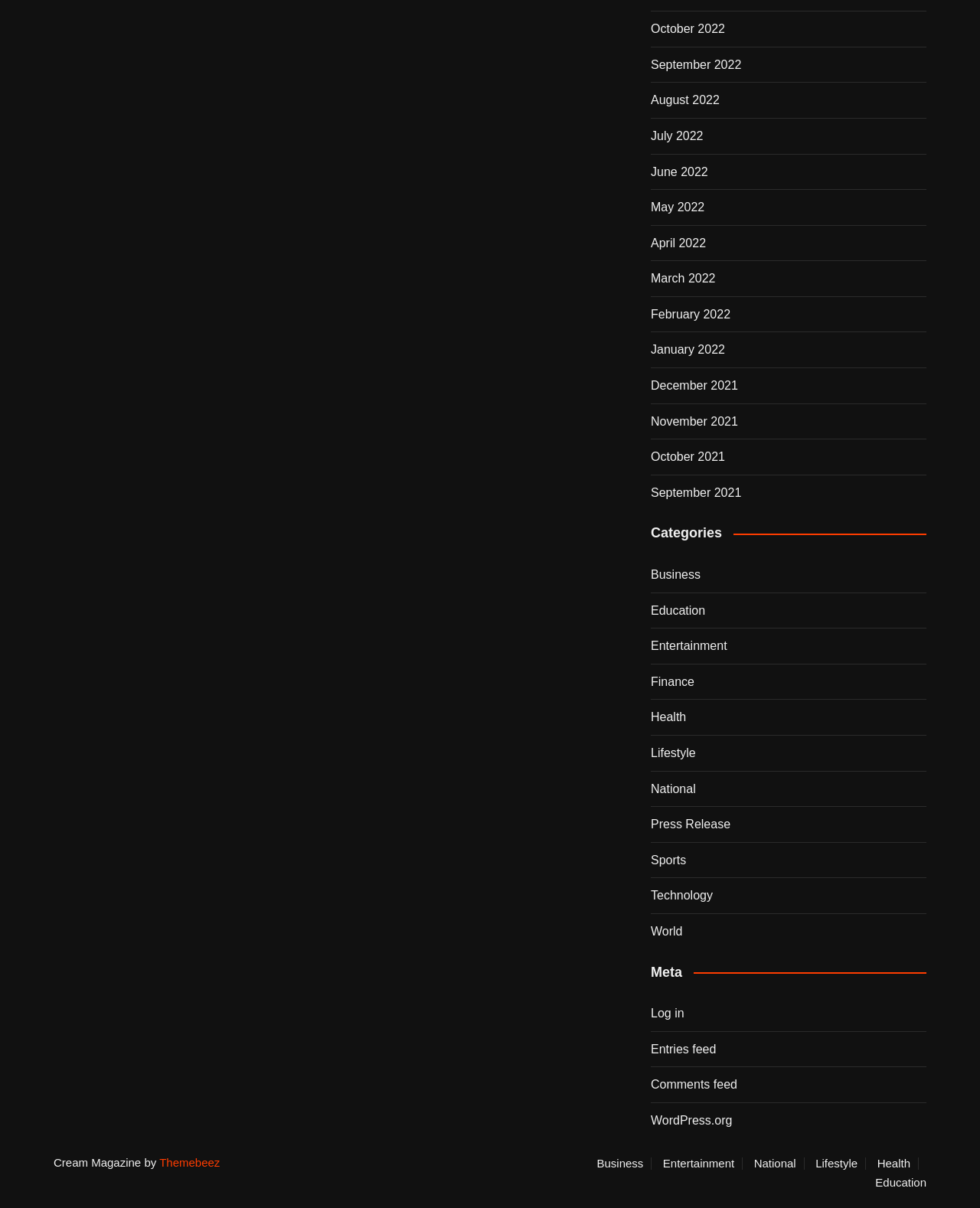Identify the bounding box coordinates of the area that should be clicked in order to complete the given instruction: "Browse Business category". The bounding box coordinates should be four float numbers between 0 and 1, i.e., [left, top, right, bottom].

[0.664, 0.468, 0.715, 0.484]